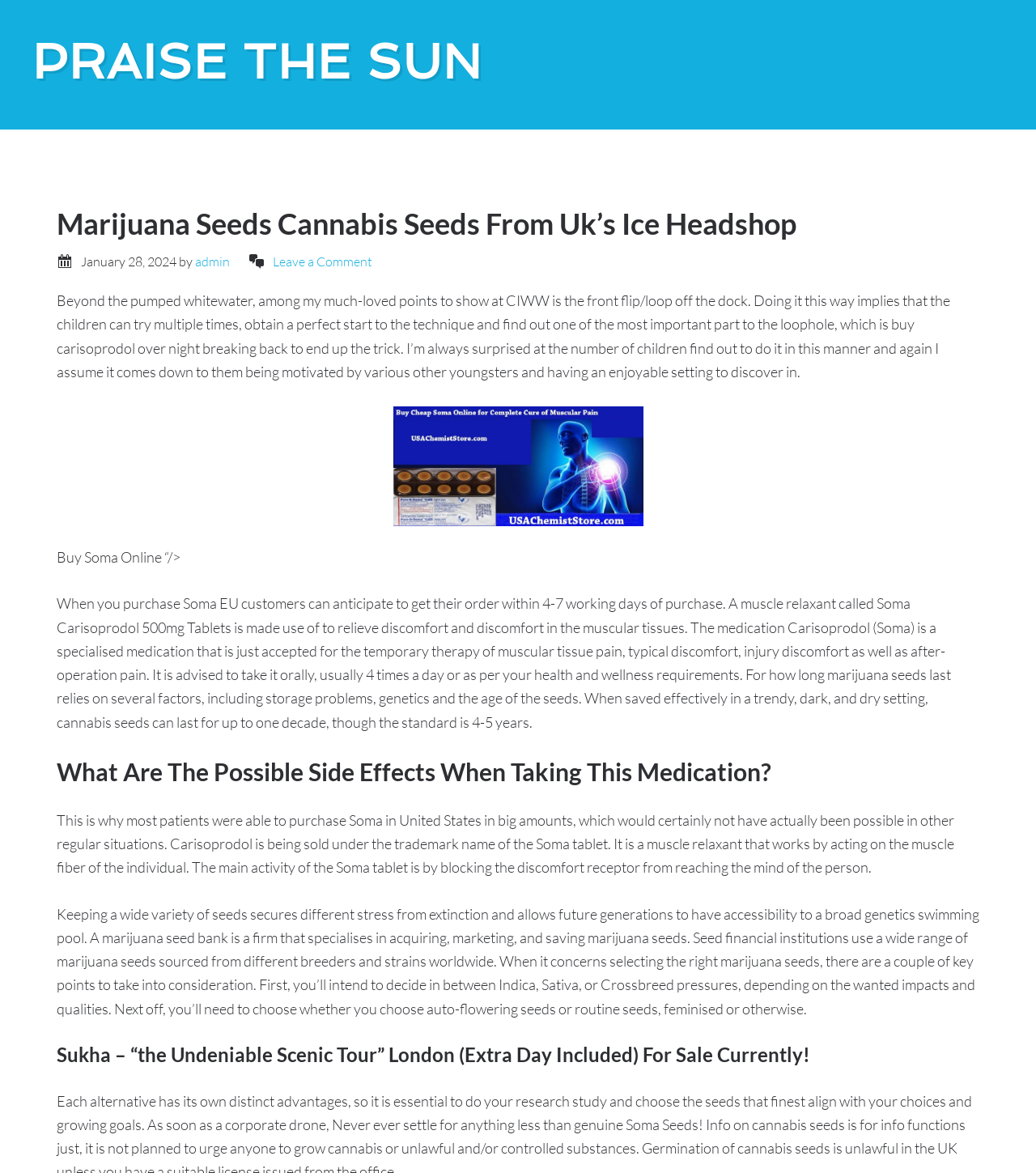What is the name of the shop selling marijuana seeds?
Kindly offer a comprehensive and detailed response to the question.

From the header 'Marijuana Seeds Cannabis Seeds From Uk's Ice Headshop', we can infer that the name of the shop selling marijuana seeds is Ice Headshop.